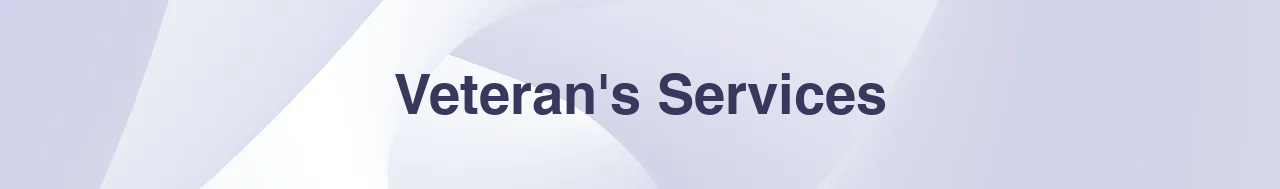Describe every aspect of the image in depth.

The image prominently displays the heading "Veteran's Services" in a bold, dark font against a soft, light-colored background. This graphic element is part of a larger webpage dedicated to services available for veterans, emphasizing the support and resources provided to them. The serene background complements the text, drawing attention to the important message regarding the various services offered, including assistance with compensation, education, medical benefits, and more. This visual element serves as a key navigation point for users seeking vital information related to veteran support services.